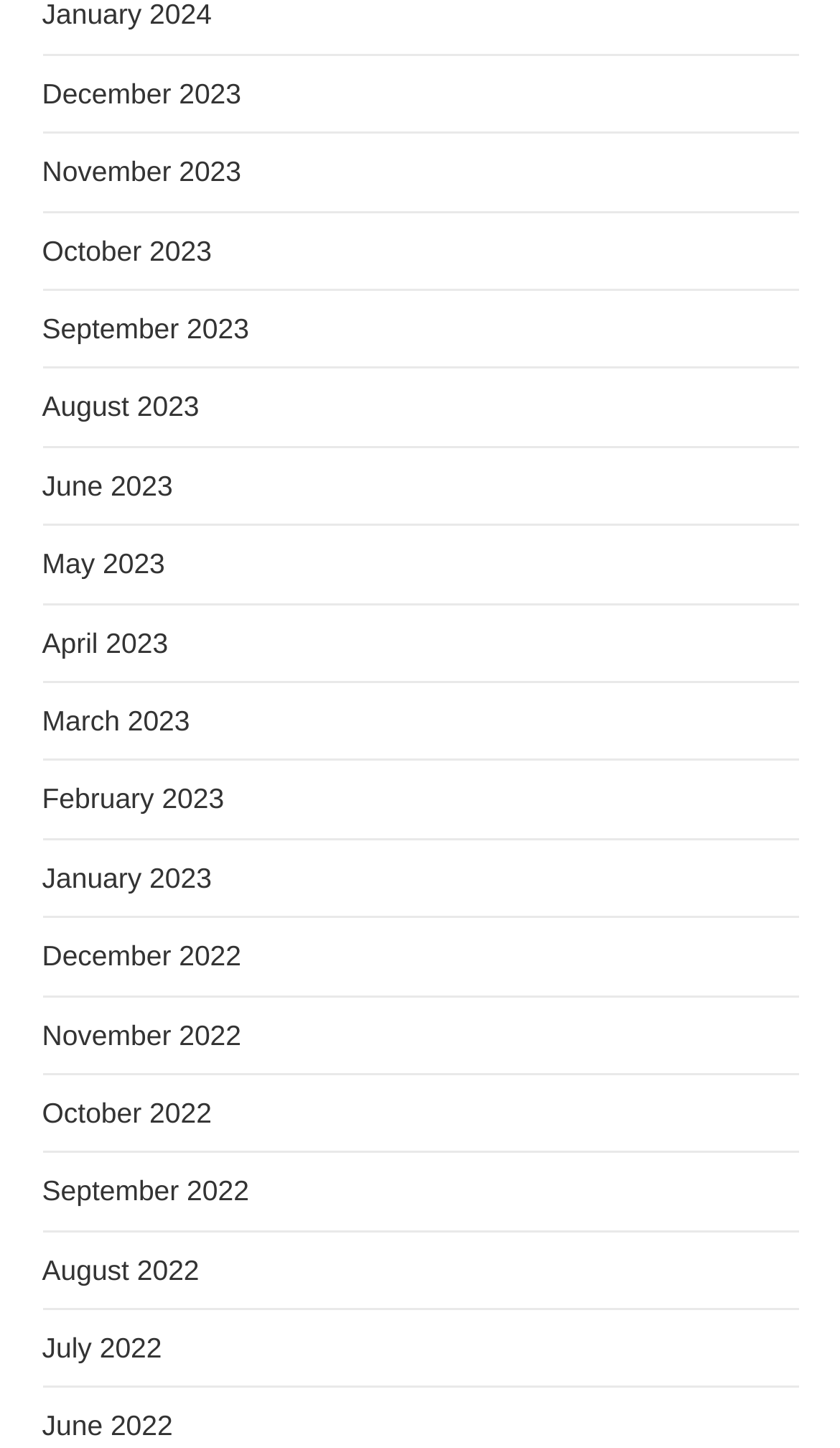Determine the coordinates of the bounding box that should be clicked to complete the instruction: "View January 2023". The coordinates should be represented by four float numbers between 0 and 1: [left, top, right, bottom].

[0.05, 0.595, 0.252, 0.617]